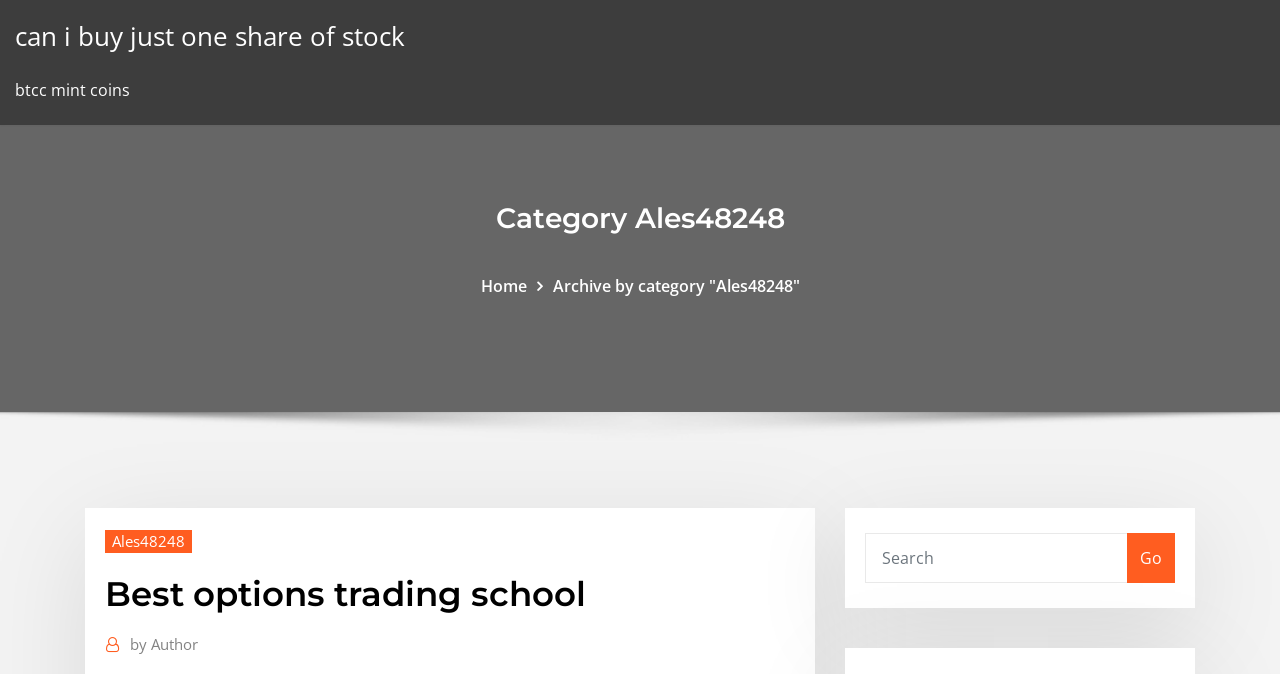How many links are there in the top section?
Please answer the question as detailed as possible based on the image.

I counted the number of link elements in the top section of the page. There are three links: 'can i buy just one share of stock', 'btcc mint coins', and 'Home'. These links have bounding box coordinates that suggest they are located near the top of the page.